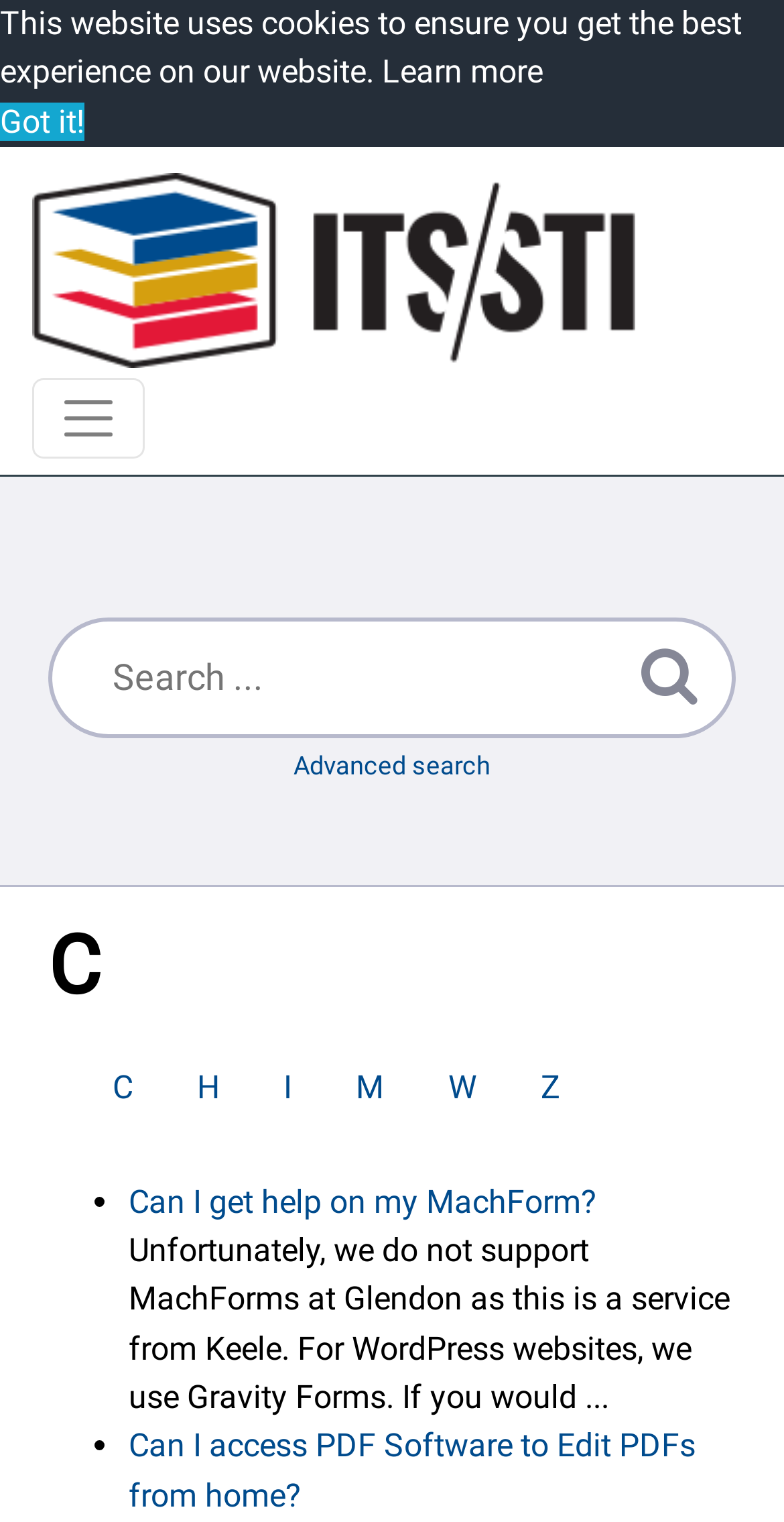Examine the screenshot and answer the question in as much detail as possible: What type of forms are used for WordPress websites?

According to the answer to the question 'Can I get help on my MachForm?', it is mentioned that for WordPress websites, Gravity Forms are used, implying that MachForms are not supported.